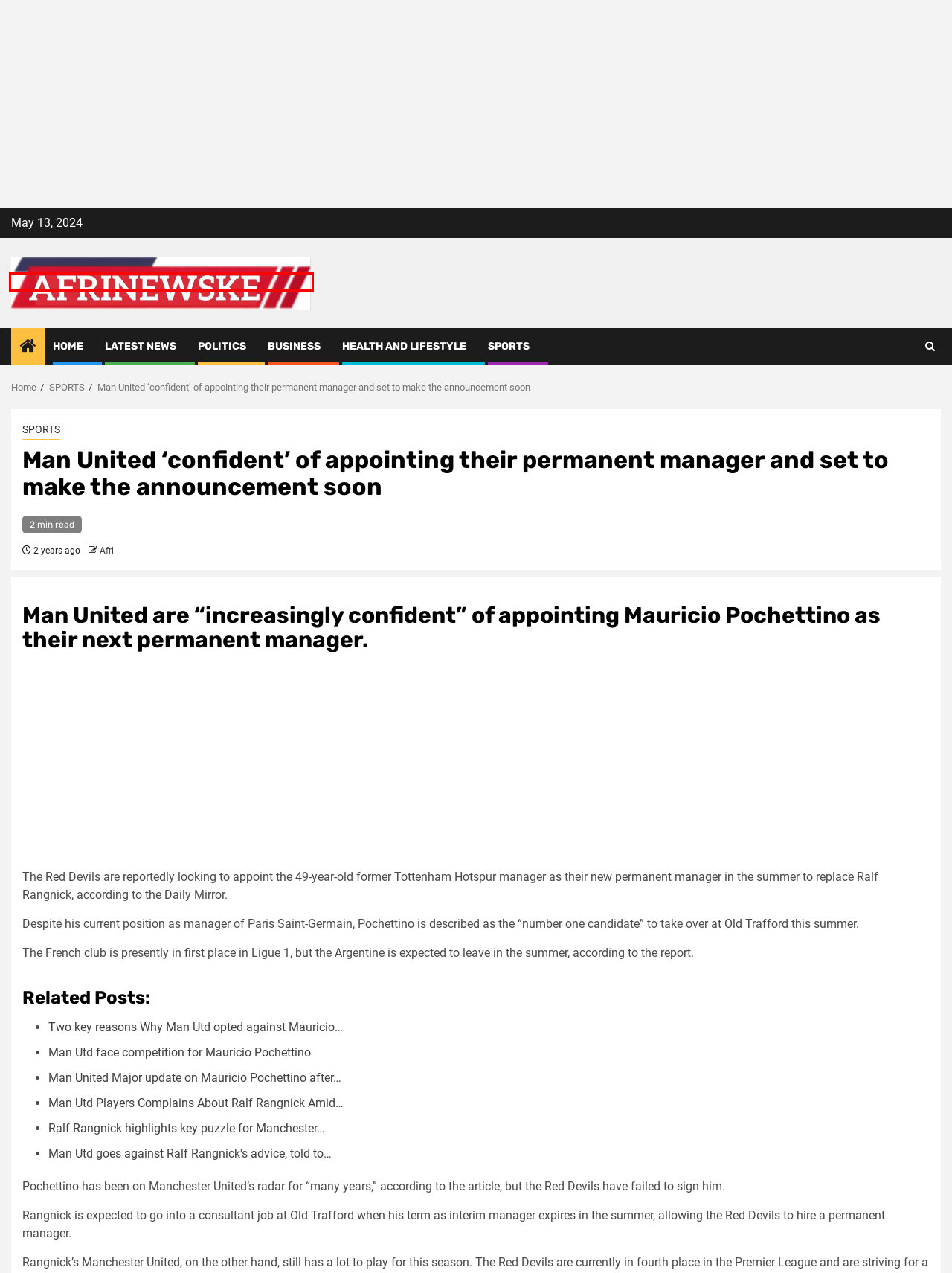You have a screenshot of a webpage with a red bounding box around an element. Choose the best matching webpage description that would appear after clicking the highlighted element. Here are the candidates:
A. Man Utd face competition for Mauricio Pochettino - AfrinewsKE
B. Two key reasons Why Man Utd opted against Mauricio Pochettino  - AfrinewsKE
C. SPORTS Archives - AfrinewsKE
D. POLITICS Archives - AfrinewsKE
E. Ralf Rangnick highlights key puzzle for Manchester United rebuild - AfrinewsKE
F. Man Utd goes against Ralf Rangnick's advice, told to pick Sir Alex Ferguson's choice - AfrinewsKE
G. Home - AfrinewsKE
H. LATEST NEWS Archives - AfrinewsKE

G